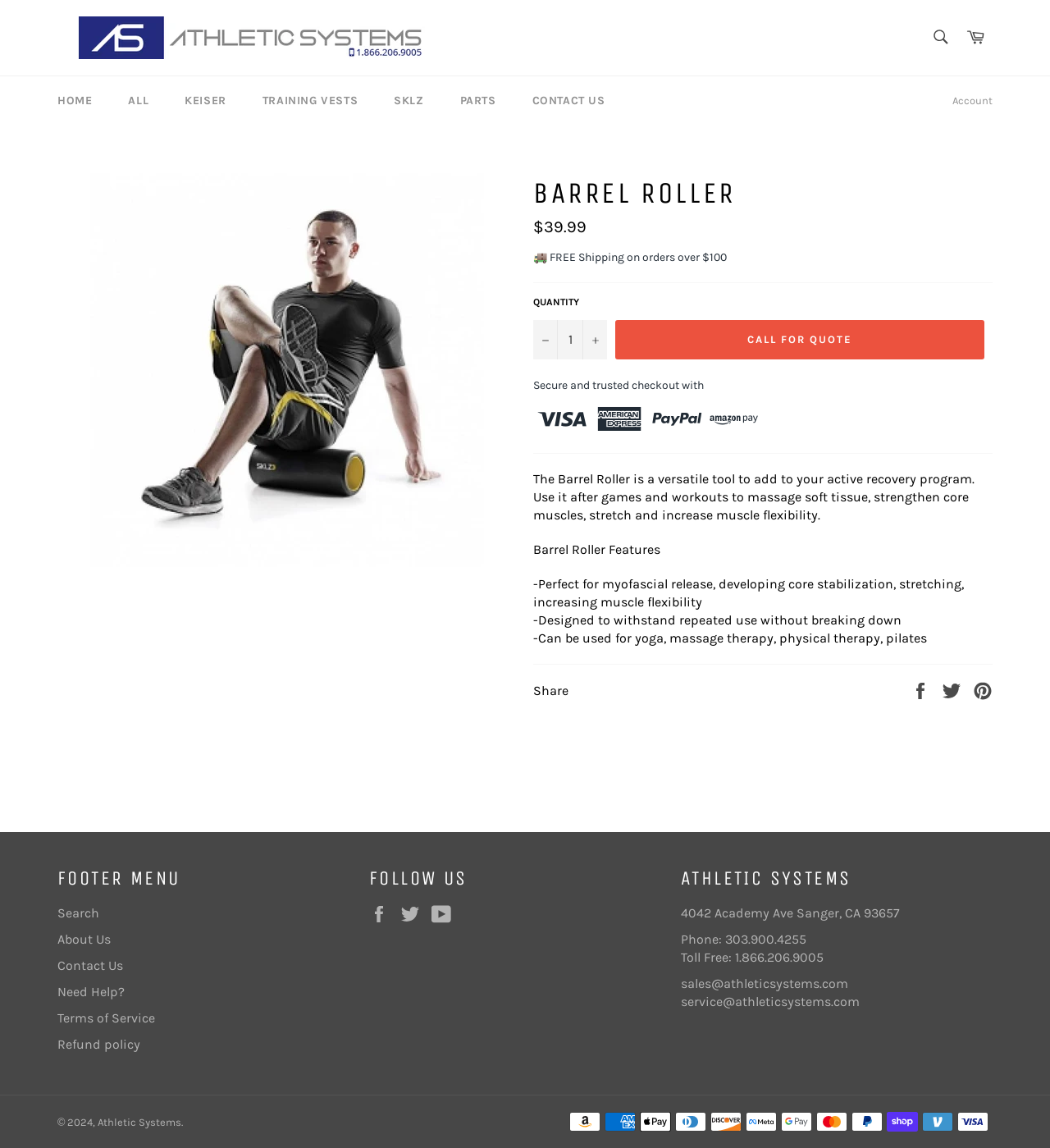Bounding box coordinates should be in the format (top-left x, top-left y, bottom-right x, bottom-right y) and all values should be floating point numbers between 0 and 1. Determine the bounding box coordinate for the UI element described as: CONTACT US

[0.491, 0.066, 0.592, 0.109]